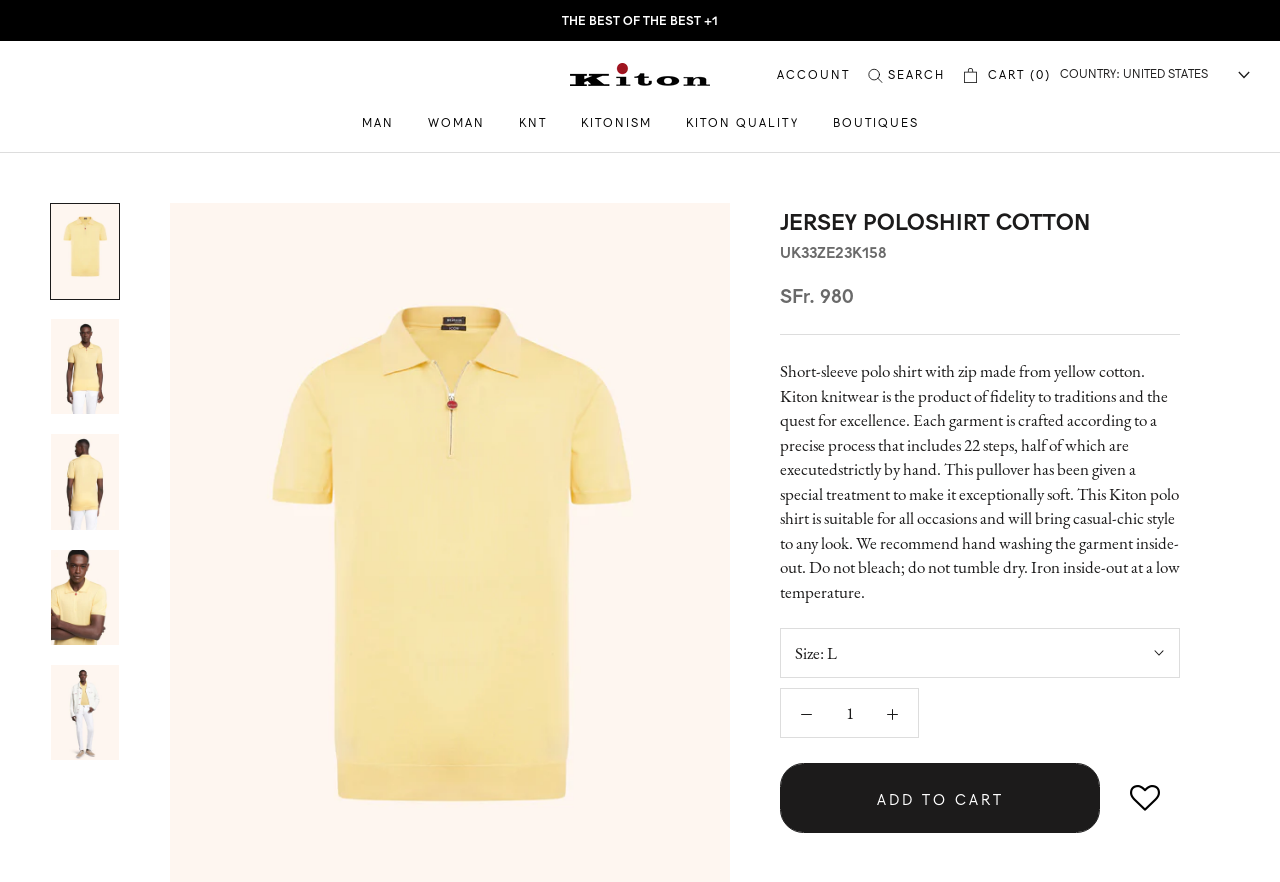Describe every aspect of the webpage comprehensively.

This webpage is about a yellow jersey polo shirt for men, made from cotton, and part of the Kiton man Collection. At the top, there is a main navigation menu with links to "MAN", "WOMAN", "KNT KNT", "KITONISM", "KITON QUALITY", and "BOUTIQUES BOUTIQUES". Below the navigation menu, there is a prominent heading "THE BEST OF THE BEST +1".

On the left side, there is a column with five images of the yellow jersey polo shirt from different angles. Each image is accompanied by a link with the same description. Below the images, there is a heading "JERSEY POLOSHIRT COTTON" and a product description that provides details about the material, craftsmanship, and care instructions.

To the right of the product description, there is a section with product information, including the product code "UK33ZE23K158", price "SFr. 980", and a size selection button. Below the product information, there is a textbox to enter the quantity and buttons to "ADD TO CART" and "Add to Wishlist".

At the top right corner, there are links to "ACCOUNT", "SEARCH", and "Open cart" with a cart icon and the number of items in the cart.